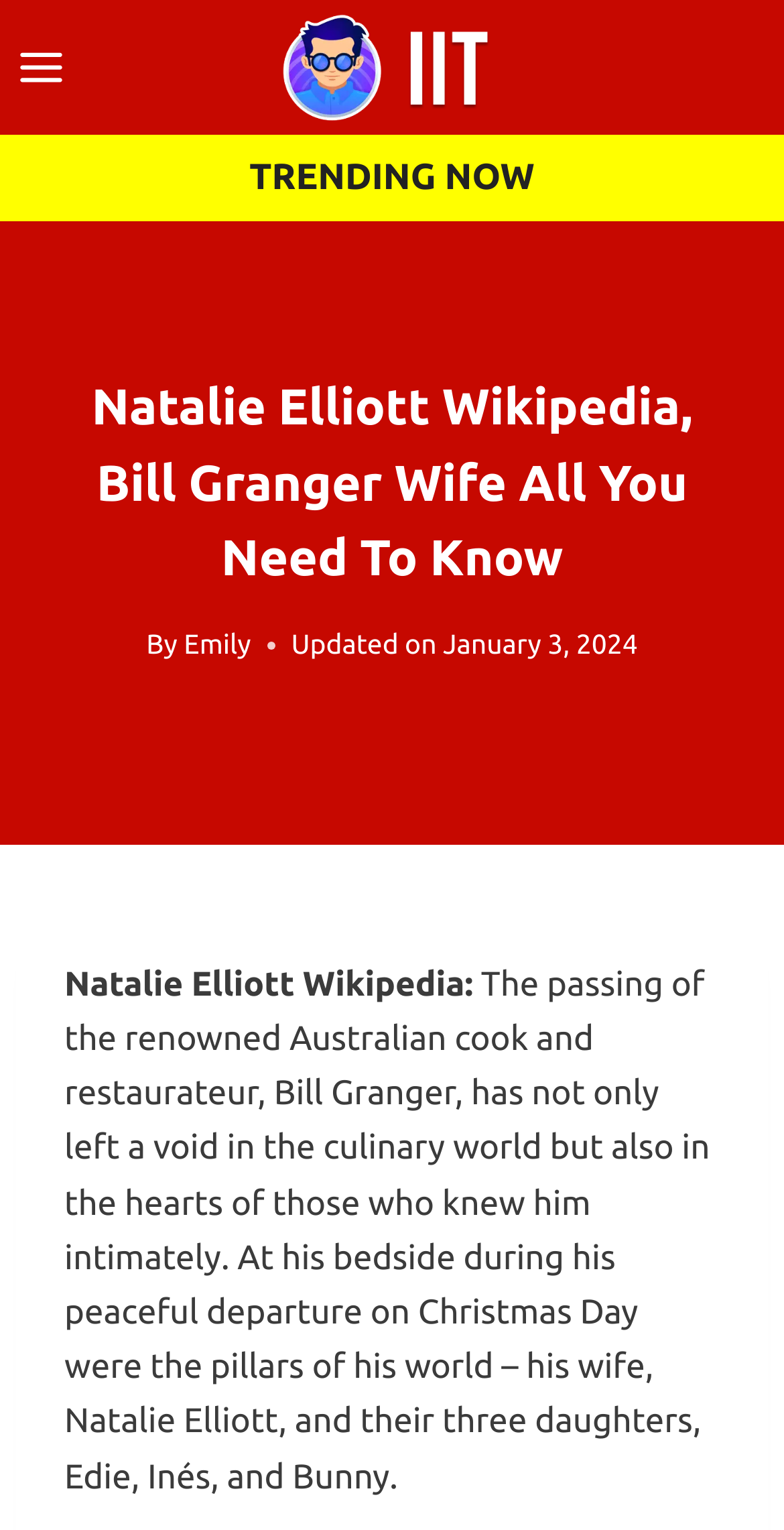Give the bounding box coordinates for the element described as: "alt="IIT Notable Alumni Logo"".

[0.346, 0.0, 0.654, 0.088]